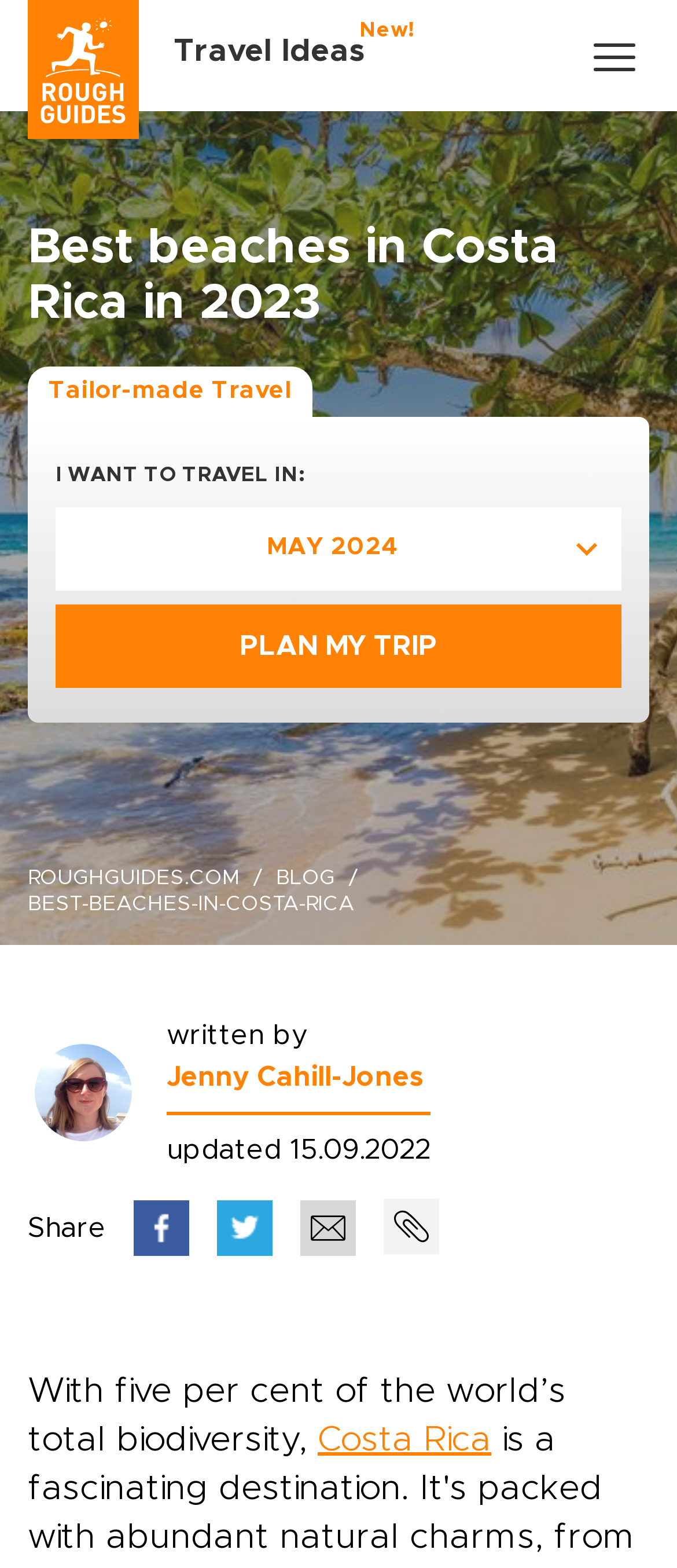Give a one-word or one-phrase response to the question:
What is the name of the travel company?

Rough Guides